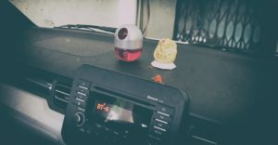How many decorative items are beside the stereo?
Answer the question in as much detail as possible.

There are two decorative items placed beside the car stereo system: a round, stylish figurine, likely an air freshener, and a cute cartoon character figurine.